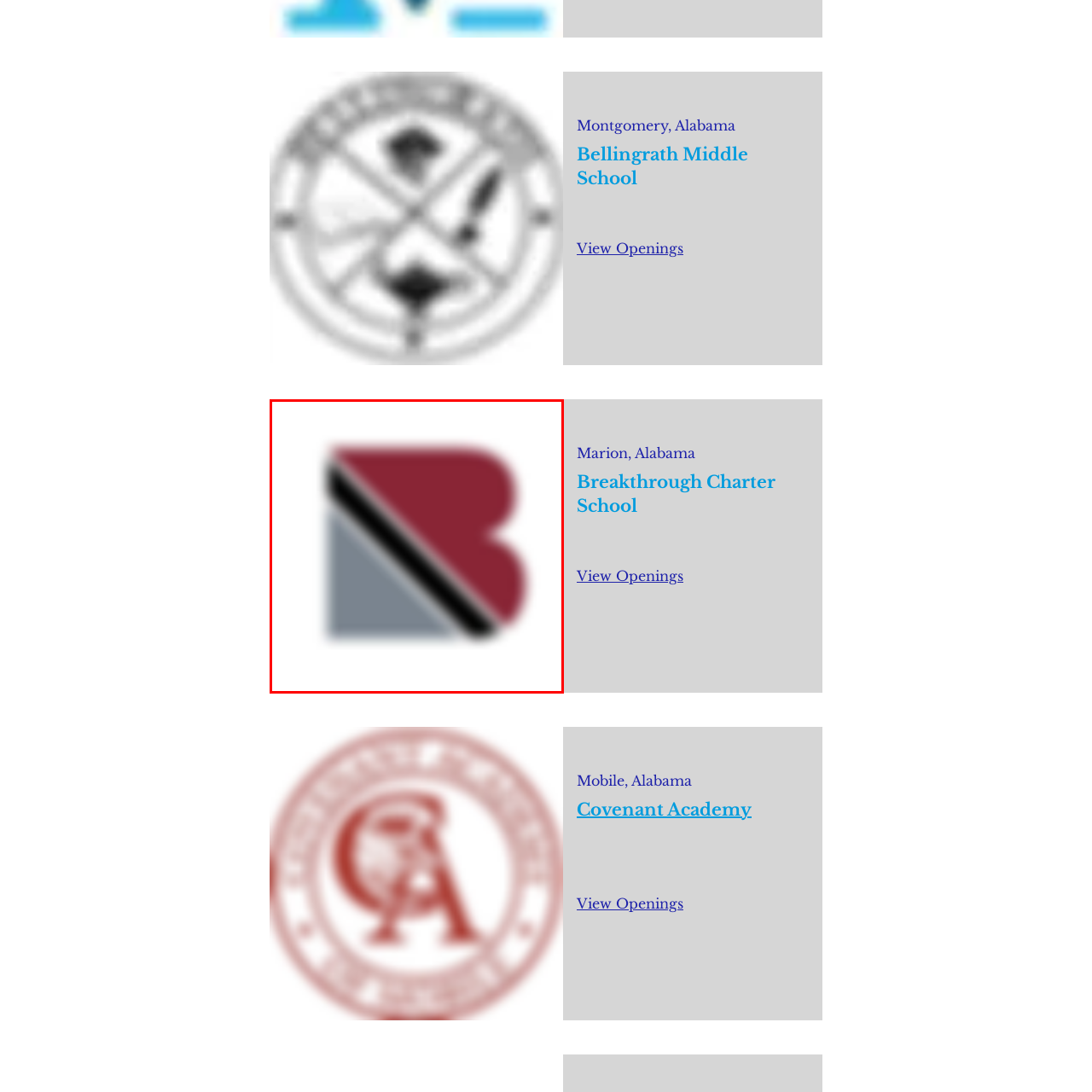What colors are used in the logo?
Inspect the image enclosed within the red bounding box and provide a detailed answer to the question, using insights from the image.

The color palette of the logo includes deep maroon and shades of gray, which convey a sense of professionalism and modernity, making the design clean and contemporary.